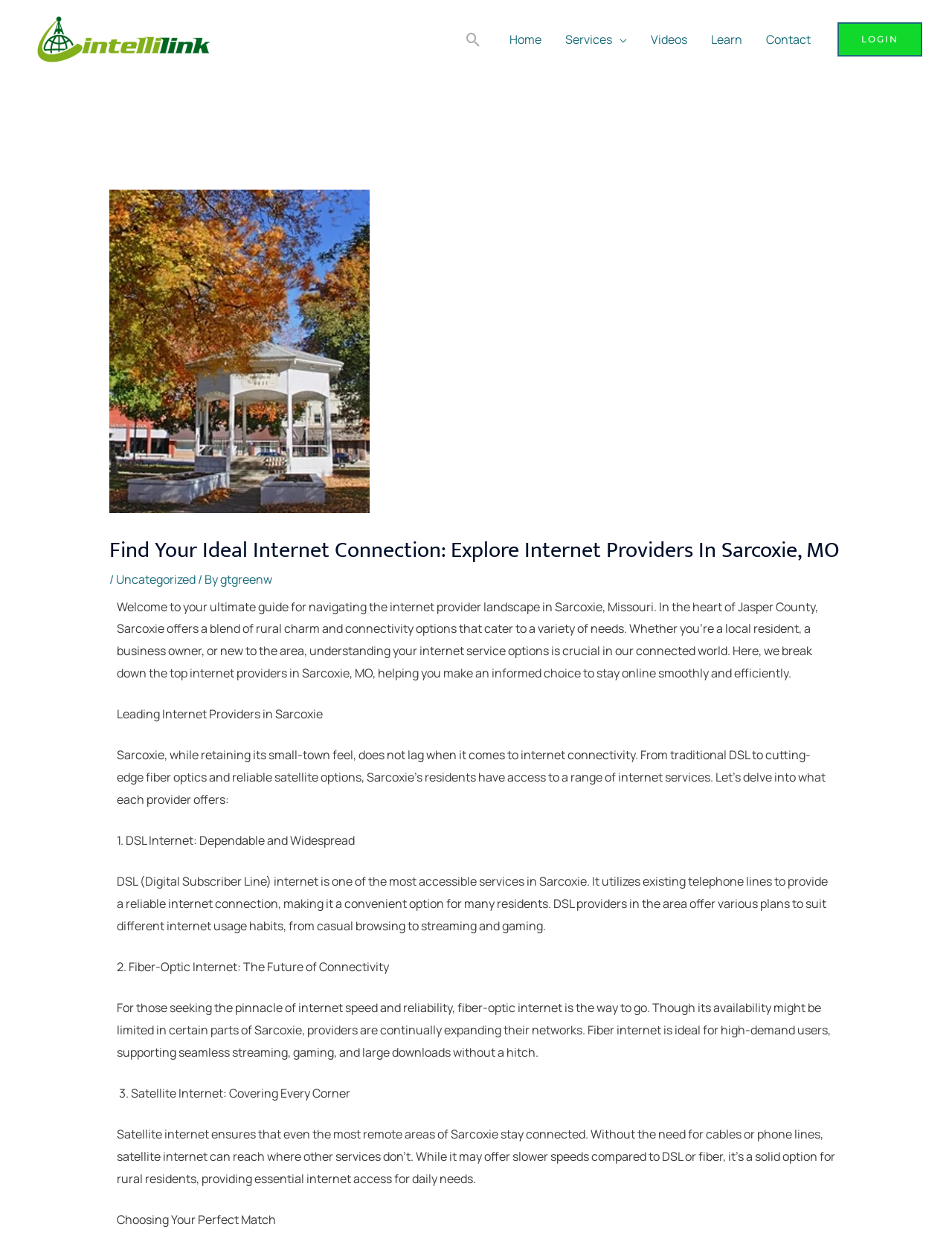Please identify the bounding box coordinates of the element's region that I should click in order to complete the following instruction: "Click on the Intellilink Internet link". The bounding box coordinates consist of four float numbers between 0 and 1, i.e., [left, top, right, bottom].

[0.031, 0.024, 0.227, 0.037]